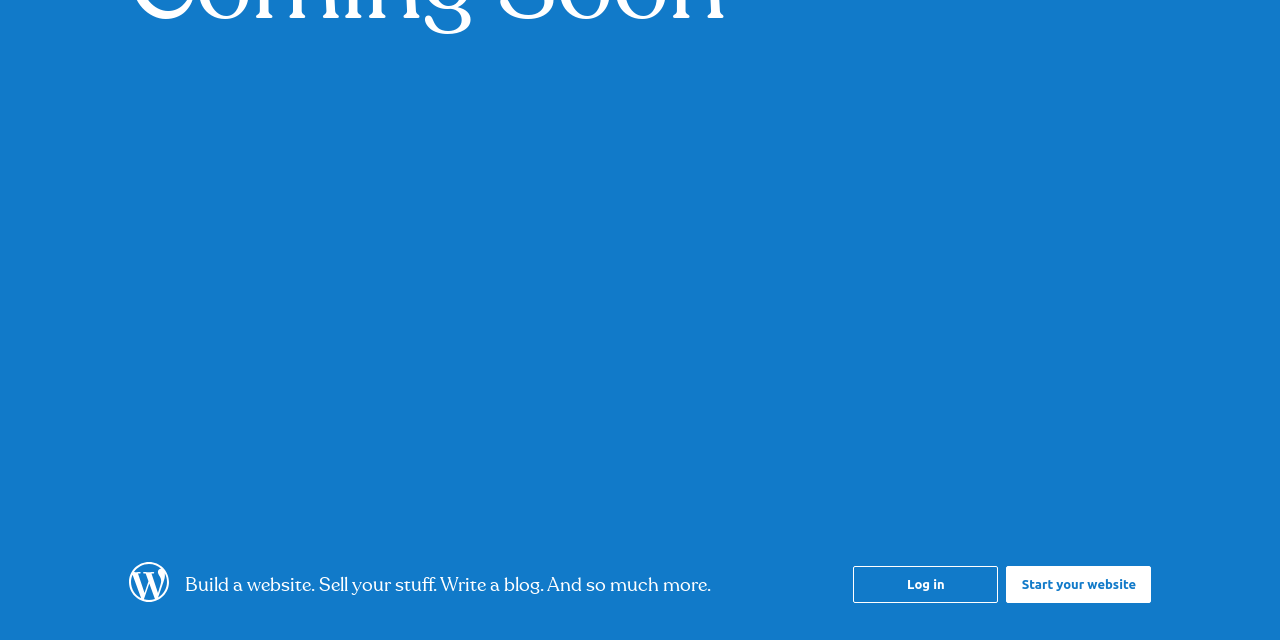Based on the element description: "Log in", identify the UI element and provide its bounding box coordinates. Use four float numbers between 0 and 1, [left, top, right, bottom].

[0.667, 0.885, 0.78, 0.943]